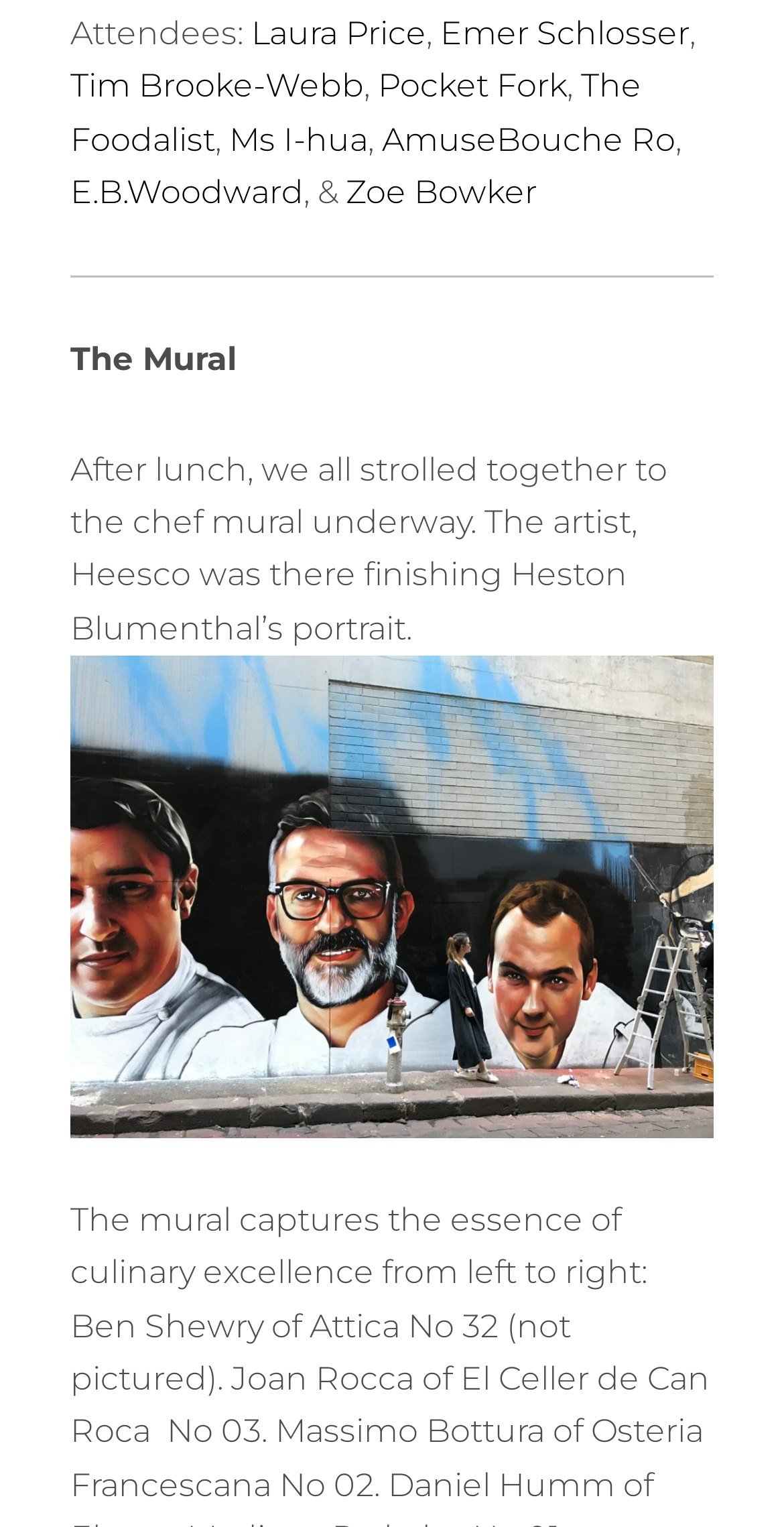Determine the bounding box coordinates of the section to be clicked to follow the instruction: "Visit Tim Brooke-Webb's page". The coordinates should be given as four float numbers between 0 and 1, formatted as [left, top, right, bottom].

[0.09, 0.044, 0.464, 0.069]